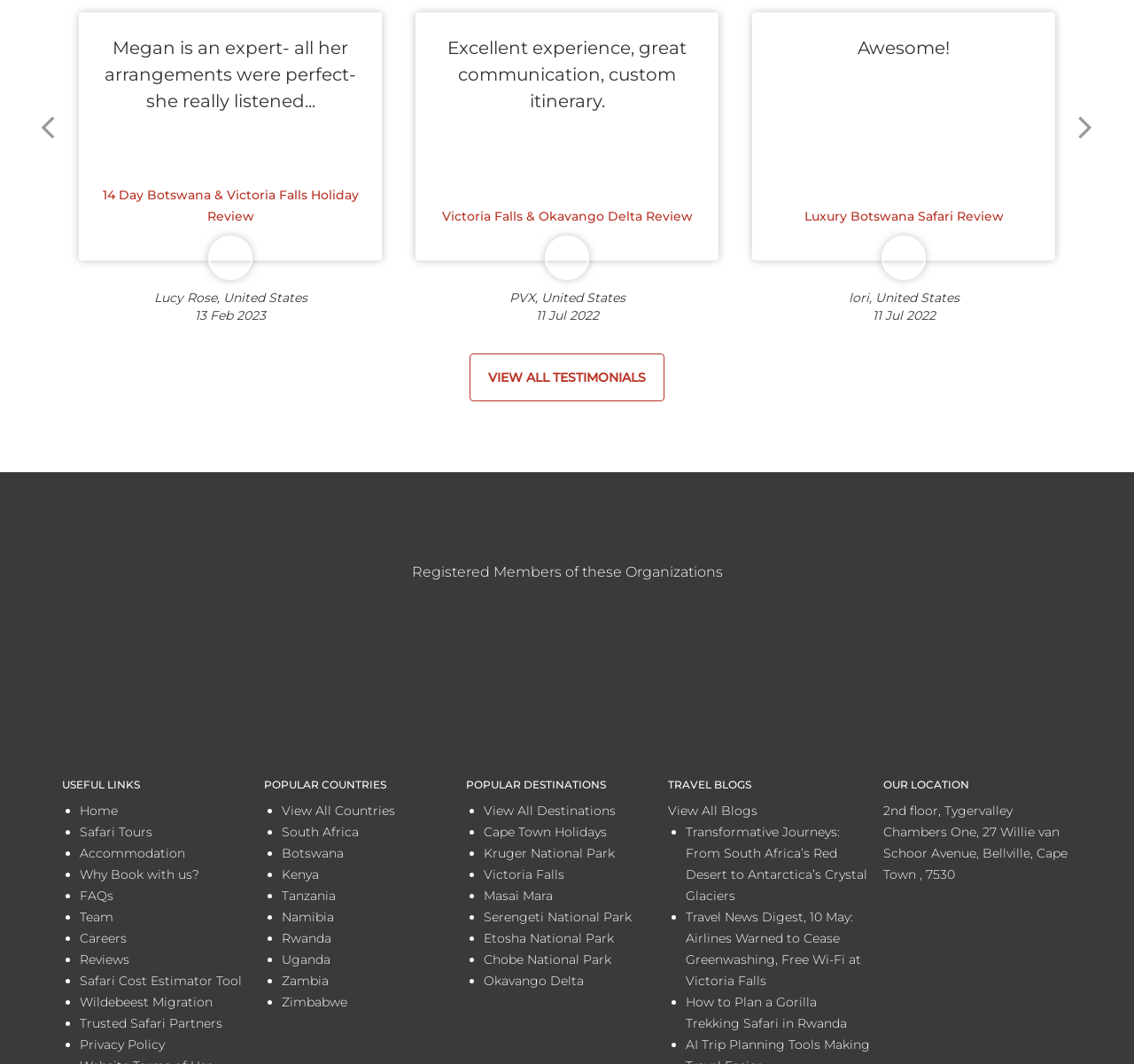Locate the bounding box coordinates of the element's region that should be clicked to carry out the following instruction: "View all testimonials". The coordinates need to be four float numbers between 0 and 1, i.e., [left, top, right, bottom].

[0.414, 0.333, 0.586, 0.377]